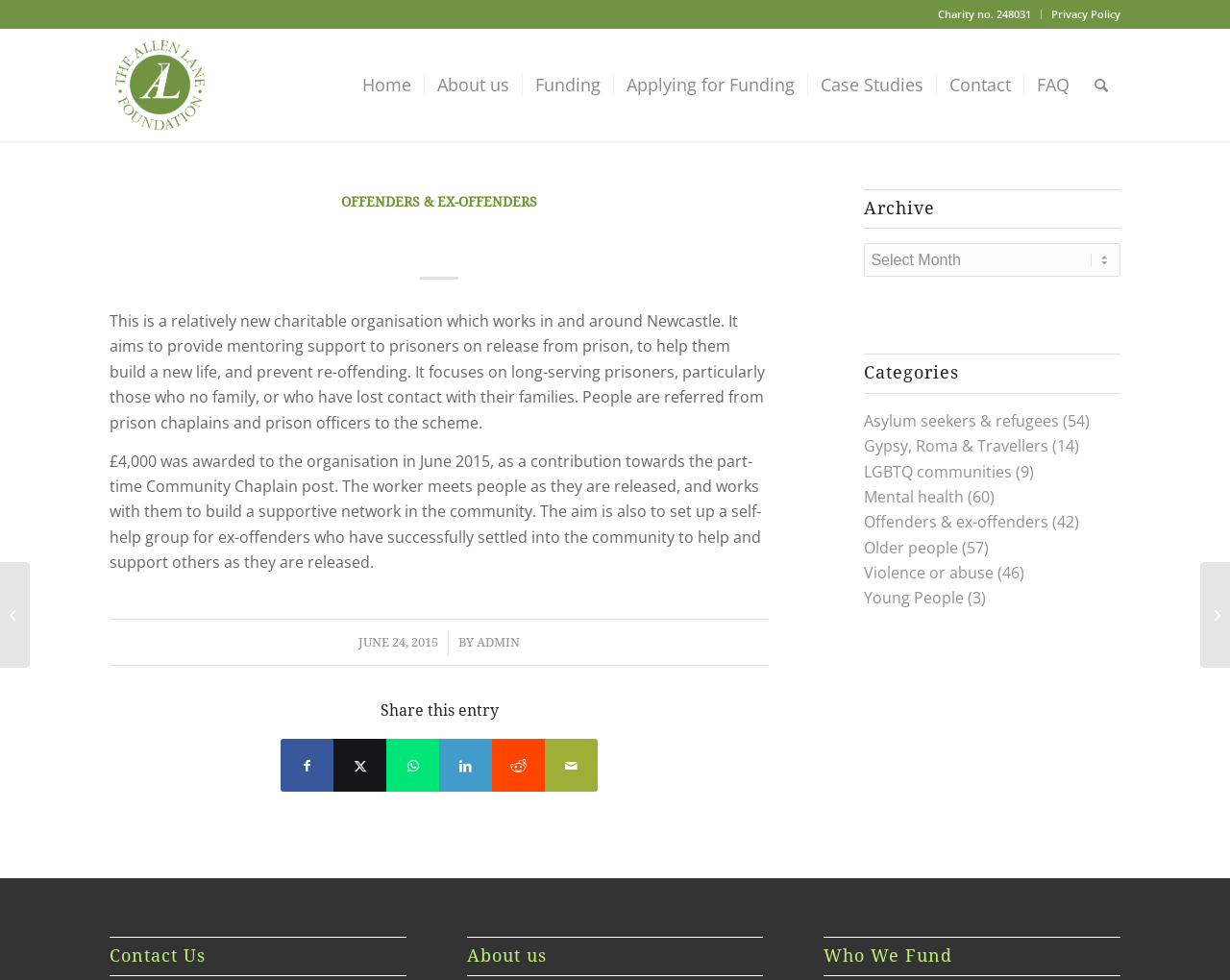Locate the bounding box coordinates of the element that needs to be clicked to carry out the instruction: "Read about 'Offenders & ex-offenders'". The coordinates should be given as four float numbers ranging from 0 to 1, i.e., [left, top, right, bottom].

[0.703, 0.522, 0.853, 0.543]